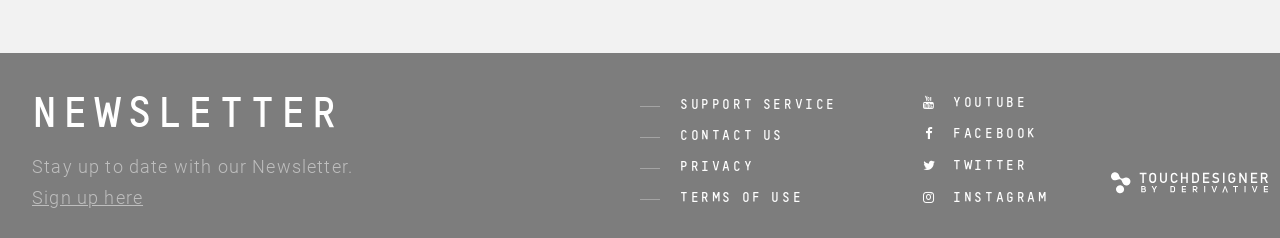Find and indicate the bounding box coordinates of the region you should select to follow the given instruction: "View our privacy policy".

[0.5, 0.678, 0.654, 0.733]